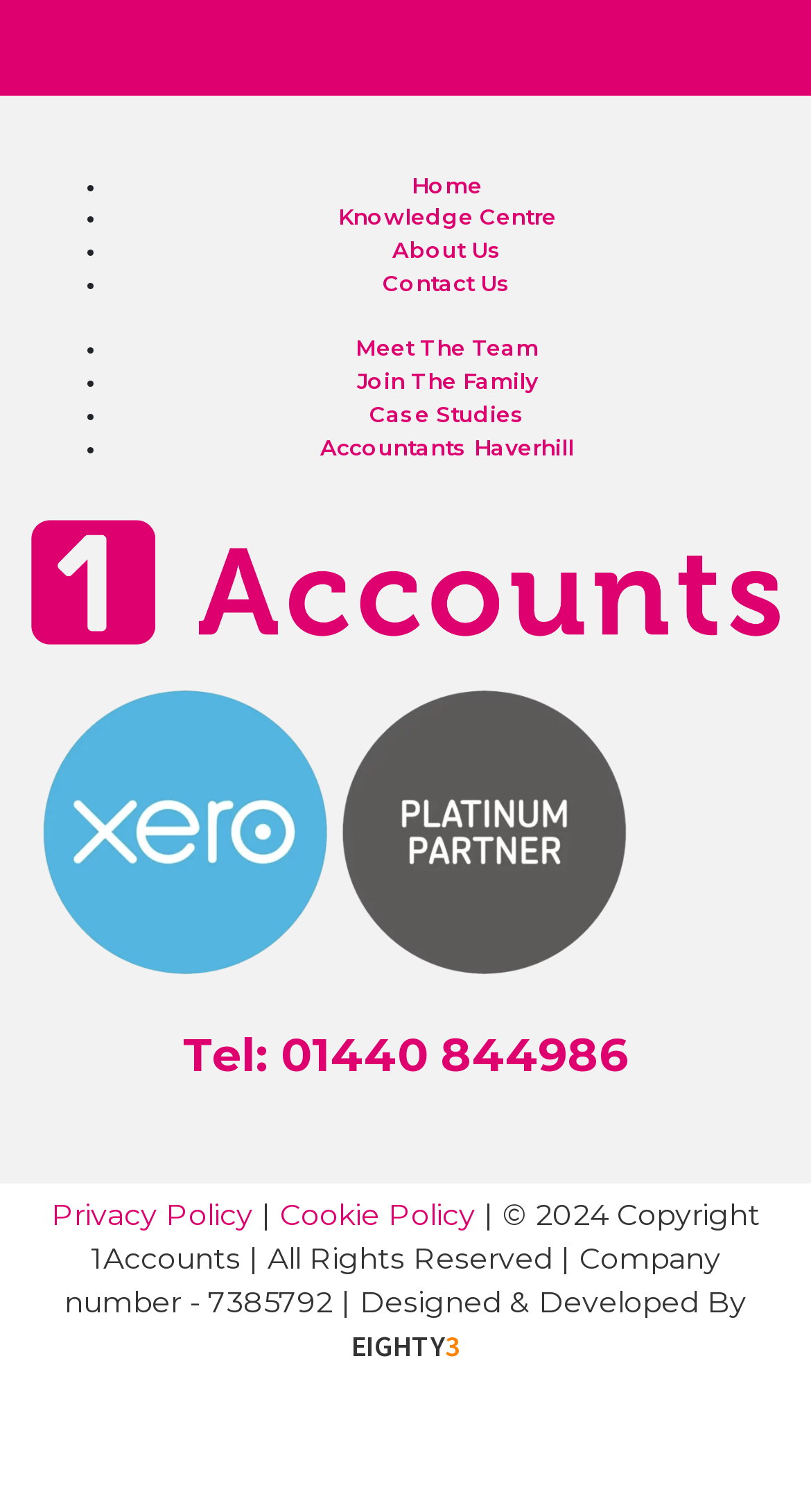Please identify the bounding box coordinates of the element's region that should be clicked to execute the following instruction: "go to home page". The bounding box coordinates must be four float numbers between 0 and 1, i.e., [left, top, right, bottom].

[0.508, 0.114, 0.595, 0.132]